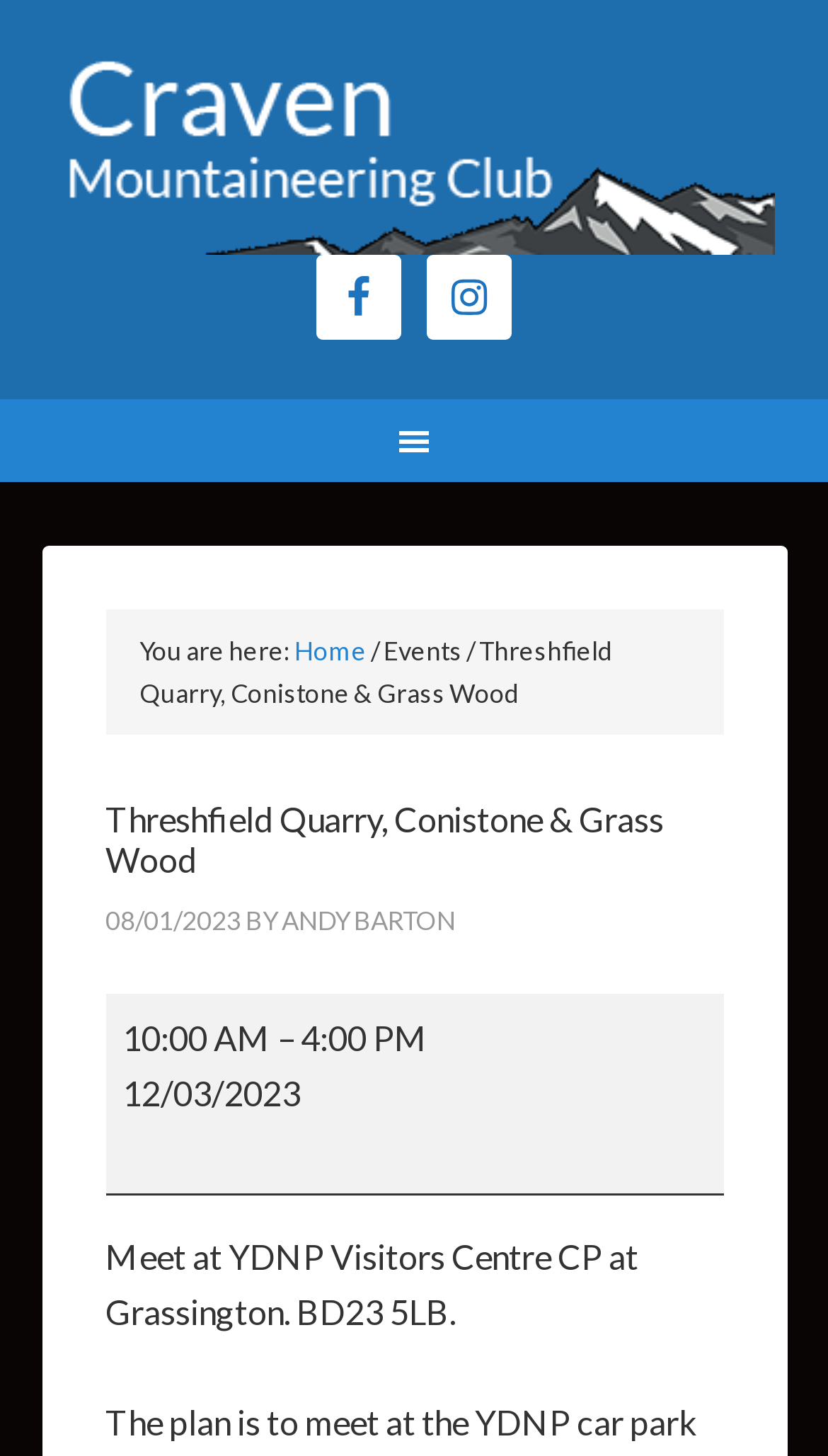Answer the question in a single word or phrase:
What is the start time of the event?

10:00 AM